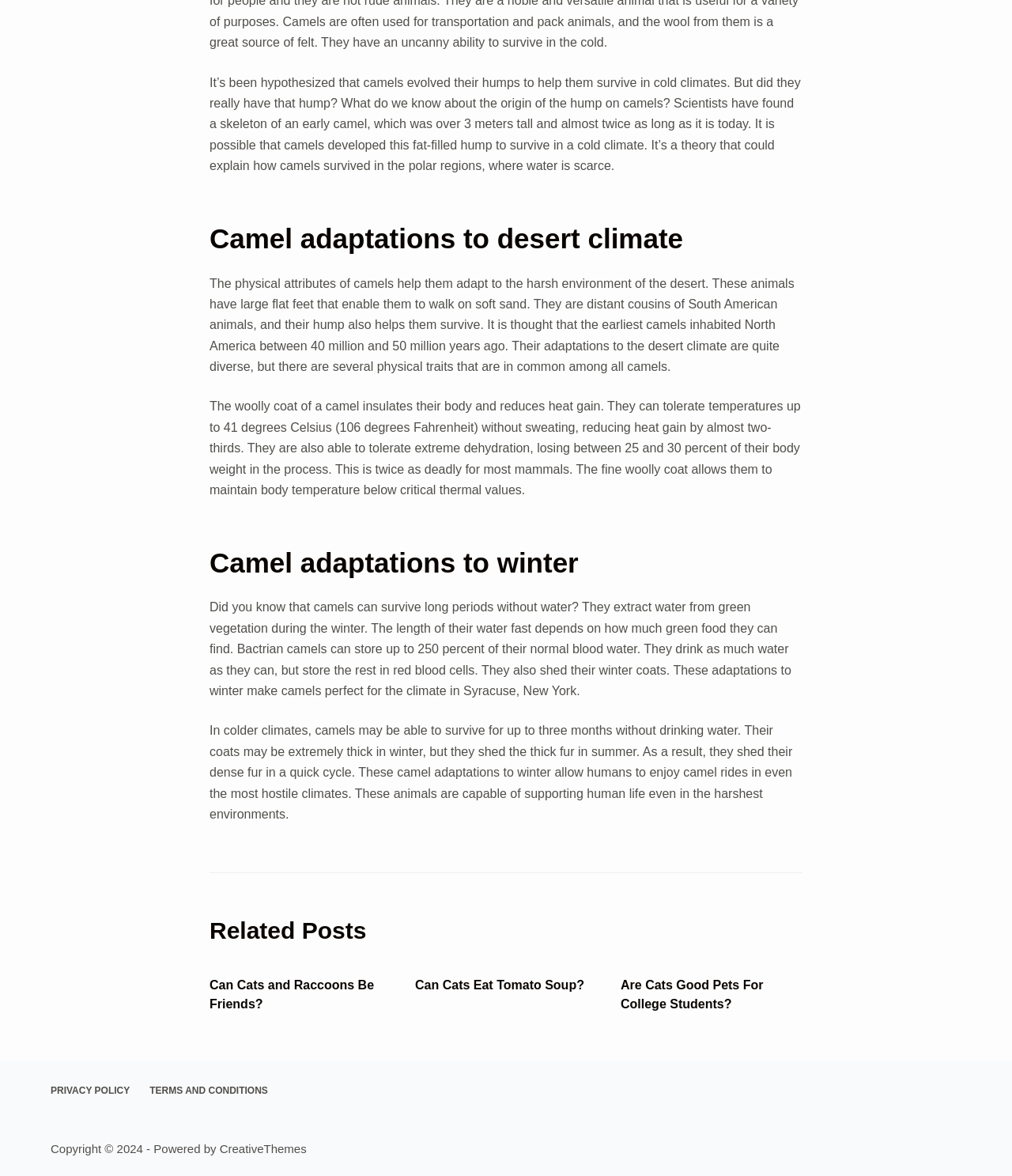Analyze the image and answer the question with as much detail as possible: 
How many related posts are listed on the webpage?

The webpage lists three related posts, which are 'Can Cats and Raccoons Be Friends?', 'Can Cats Eat Tomato Soup?', and 'Are Cats Good Pets For College Students?'.